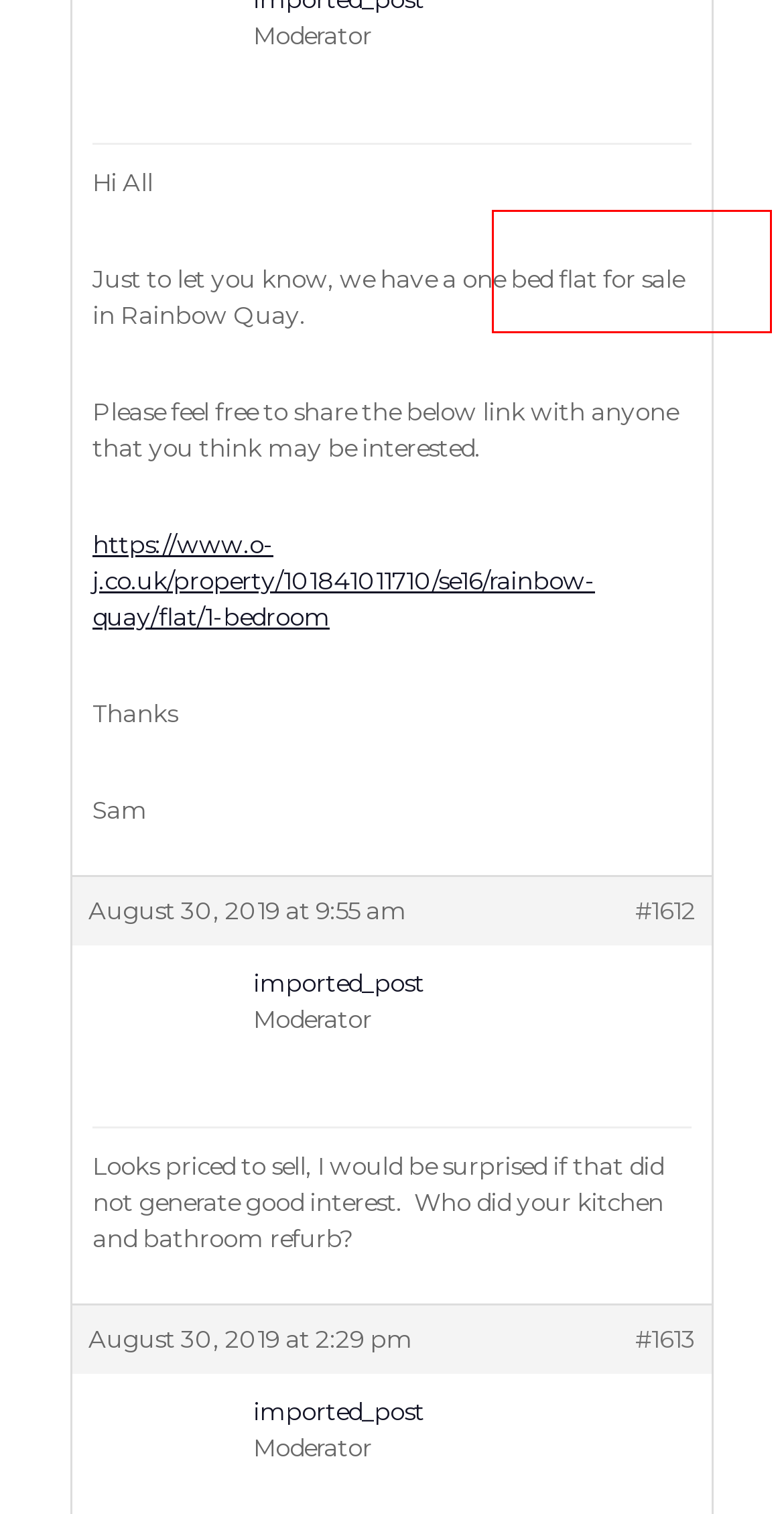You are presented with a screenshot of a webpage containing a red bounding box around a particular UI element. Select the best webpage description that matches the new webpage after clicking the element within the bounding box. Here are the candidates:
A. Properties To Rent in SE16 7UF | Rightmove
B. Gallery – Rainbow Quay Residents
C. About Us – Rainbow Quay Residents
D. Rainbow Quay Residents
E. General Discussion – Rainbow Quay Residents
F. Properties For Sale in SE16 7UF | Rightmove
G. Main Contacts – Rainbow Quay Residents
H. News – Rainbow Quay Residents

G